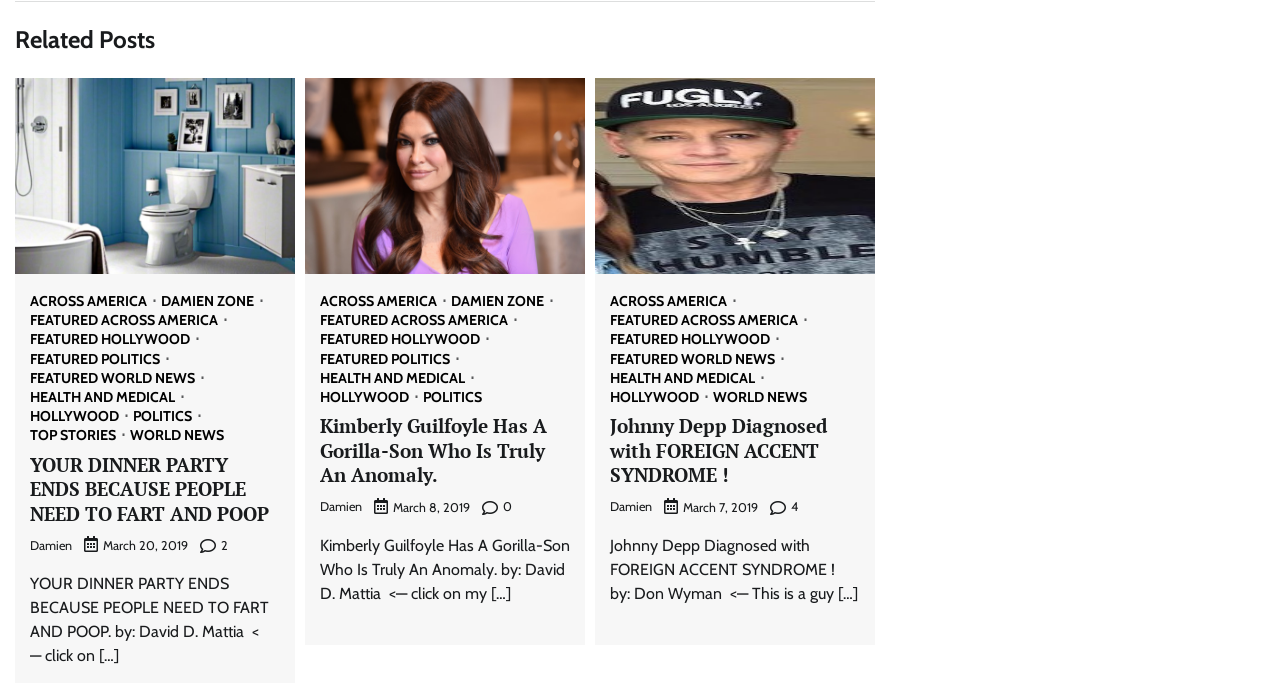How many posts are there on the webpage?
Please use the image to provide a one-word or short phrase answer.

3